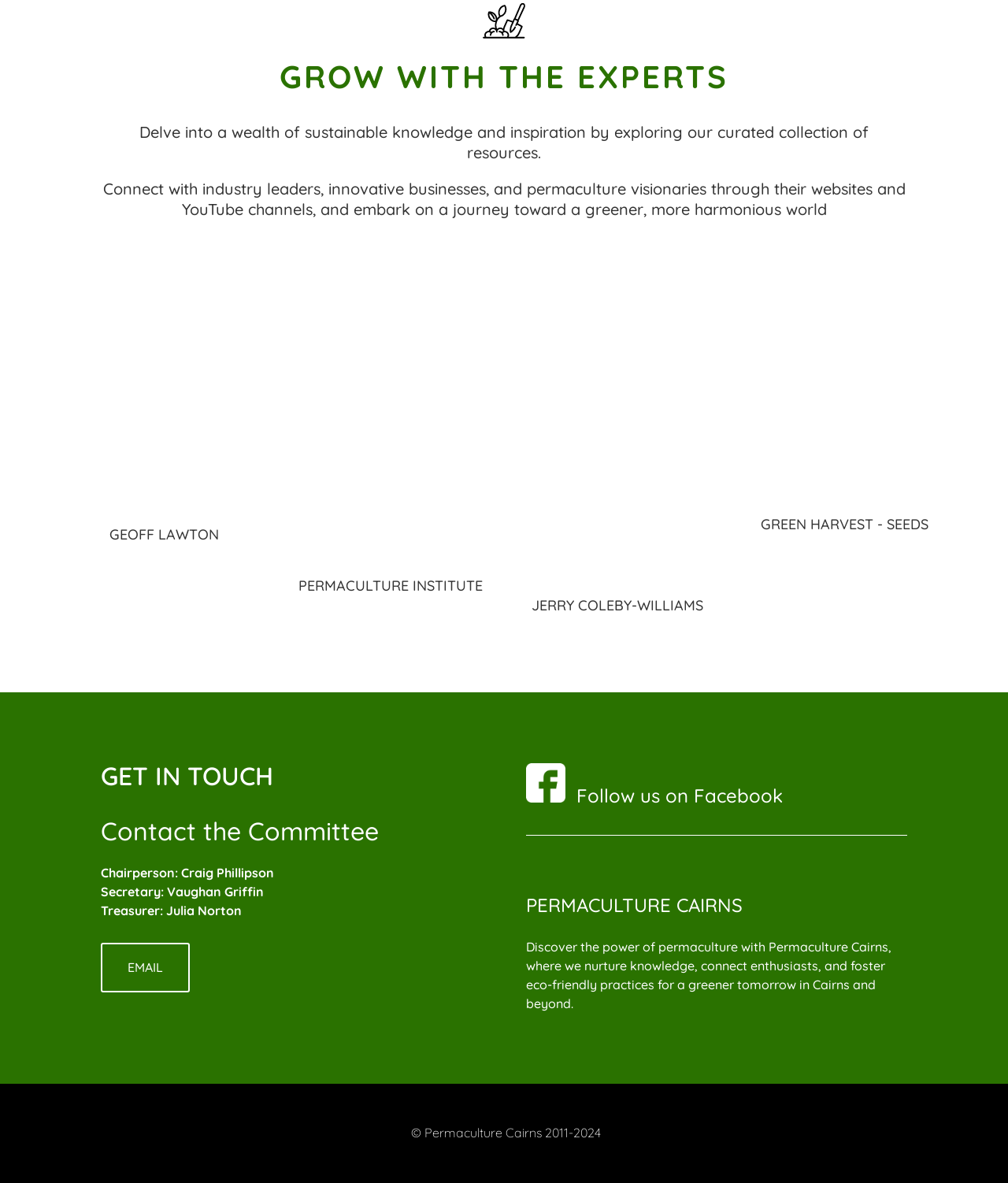Who is the chairperson of the committee?
Refer to the image and respond with a one-word or short-phrase answer.

Craig Phillipson